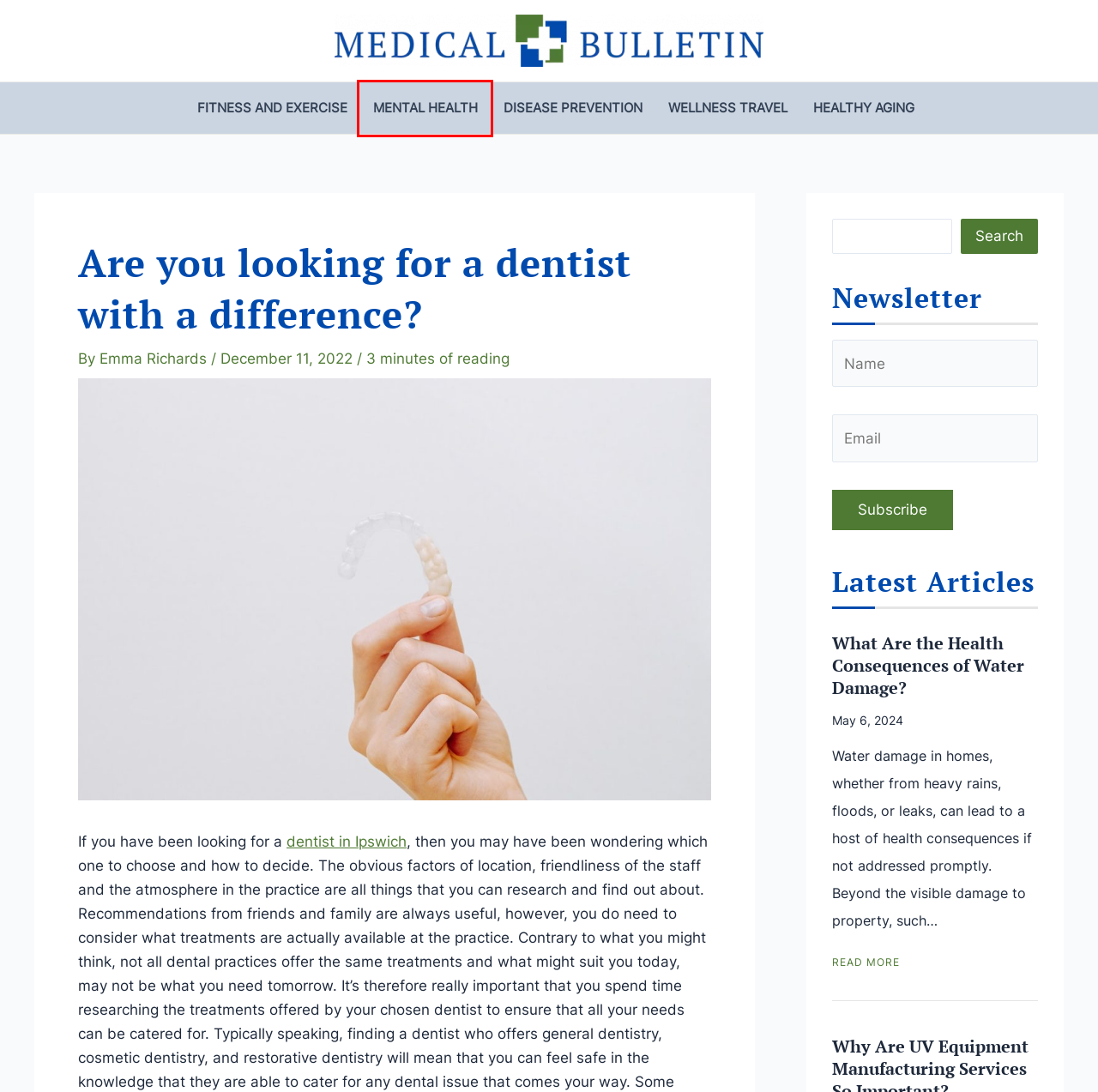Analyze the screenshot of a webpage that features a red rectangle bounding box. Pick the webpage description that best matches the new webpage you would see after clicking on the element within the red bounding box. Here are the candidates:
A. Dentist in Ipswich | Quest Dental Care
B. Mental Health Archives - Medical Bulletin
C. What Are the Health Consequences of Water Damage? - Medical Bulletin
D. Wellness Travel Archives - Medical Bulletin
E. Healthy Aging Archives - Medical Bulletin
F. Fitness and Exercise Archives - Medical Bulletin
G. Disease Prevention Archives - Medical Bulletin
H. Lifestyle Tips for Preventive Health - Medical Bulletin

B